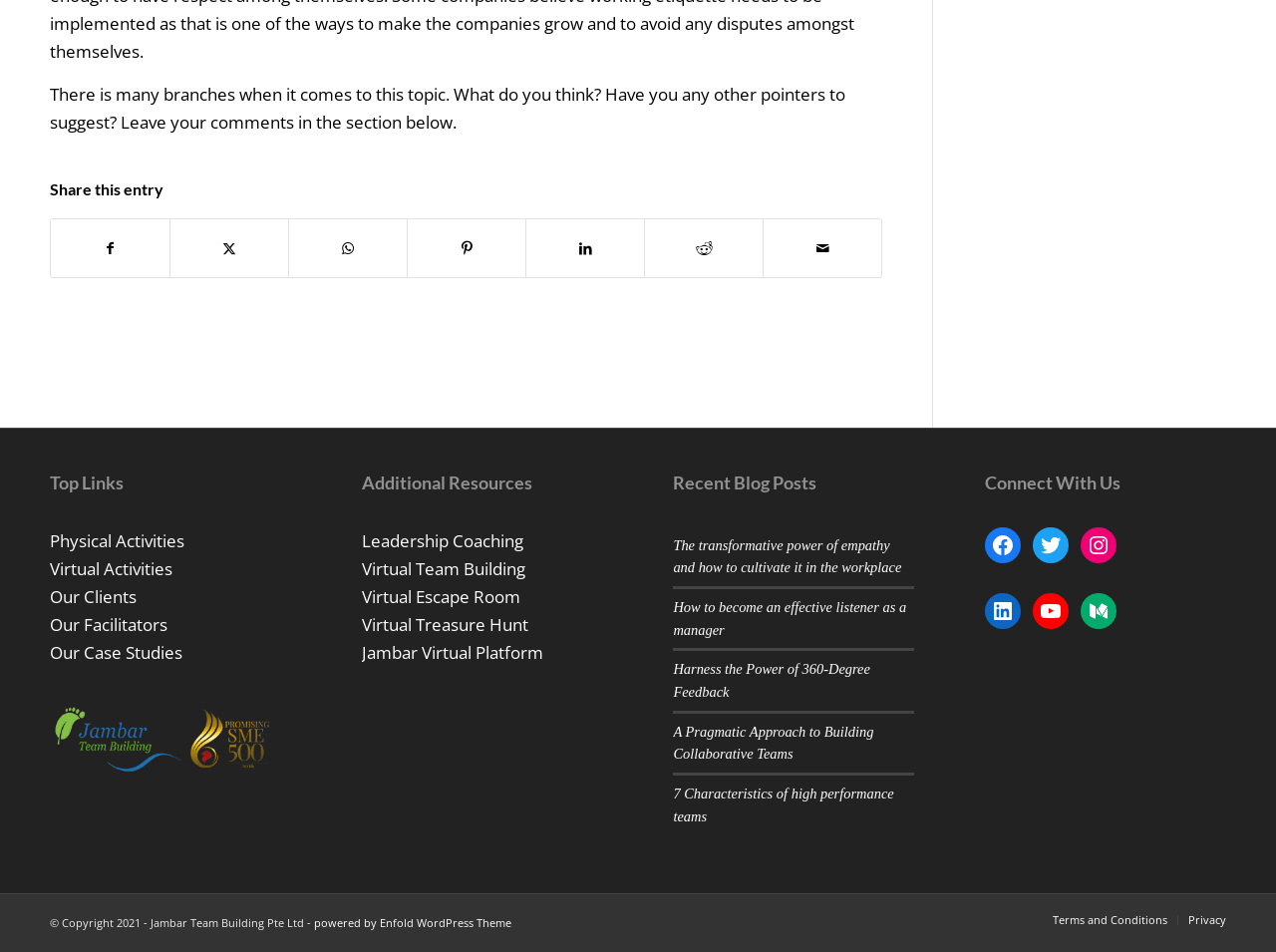Find the bounding box coordinates for the area that must be clicked to perform this action: "Read the blog post about empathy in the workplace".

[0.528, 0.564, 0.707, 0.604]